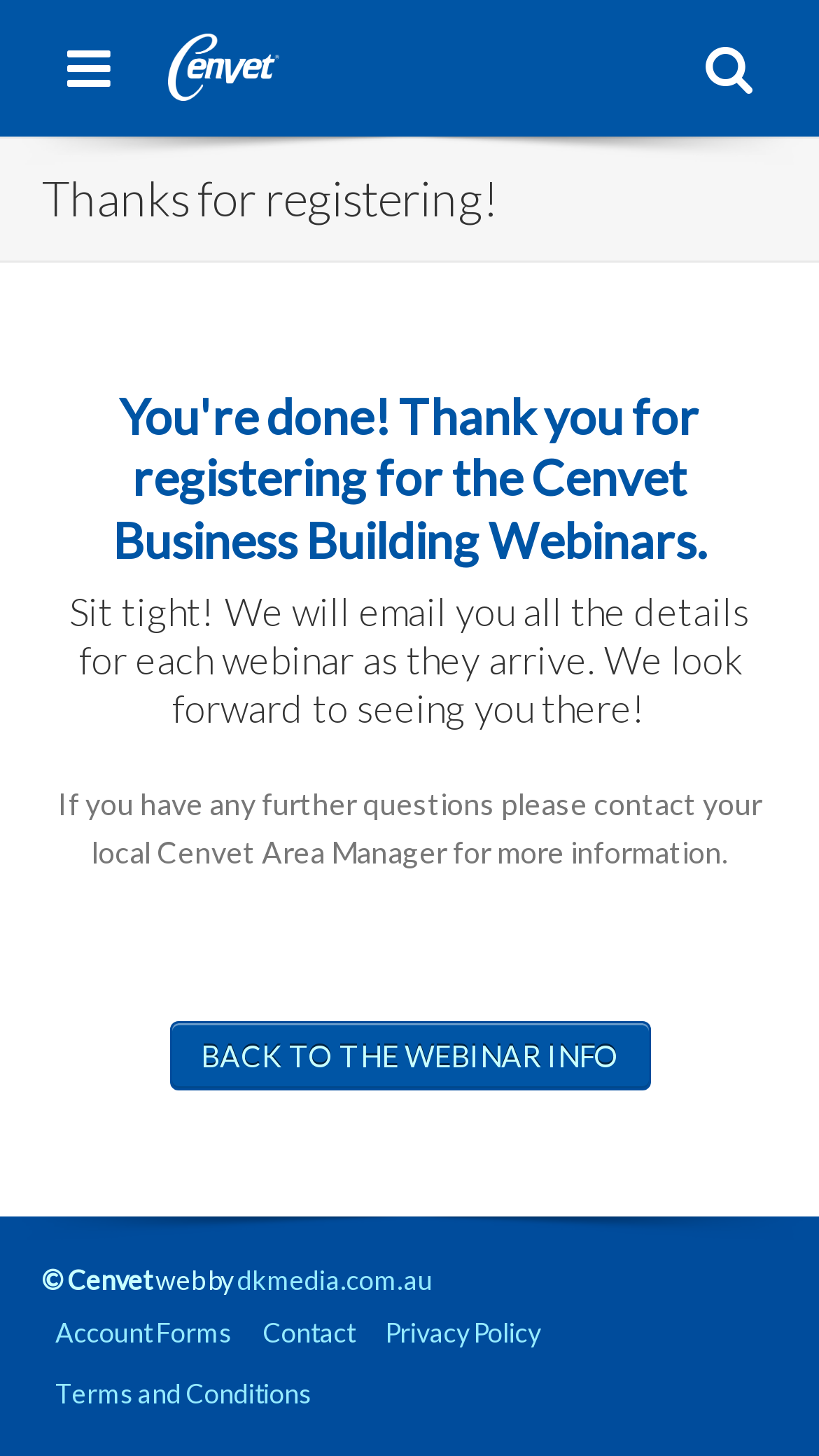Provide a brief response to the question using a single word or phrase: 
How many links are there at the bottom of the page?

5